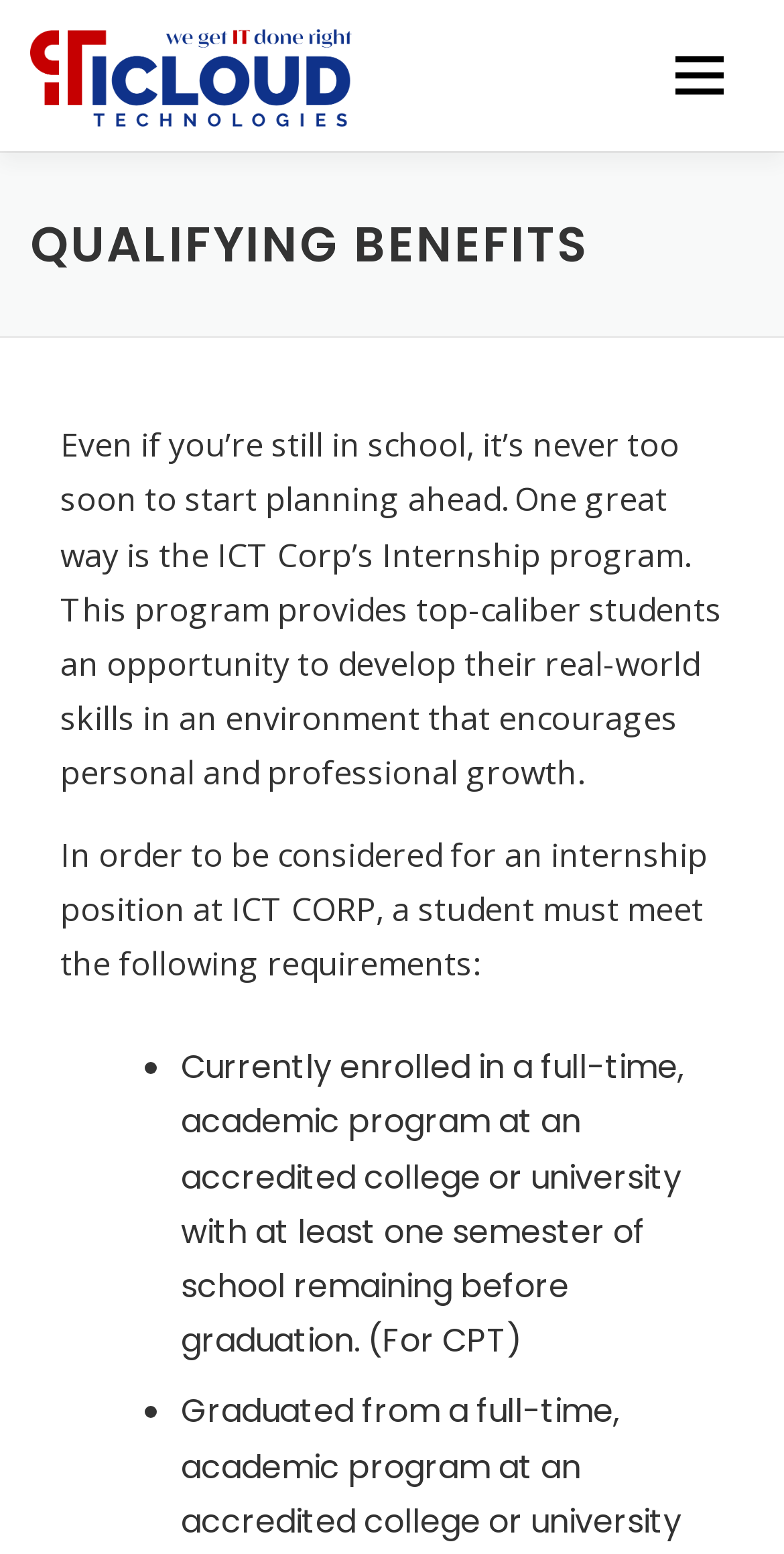Identify the bounding box coordinates of the clickable section necessary to follow the following instruction: "skip to content". The coordinates should be presented as four float numbers from 0 to 1, i.e., [left, top, right, bottom].

[0.0, 0.0, 0.31, 0.035]